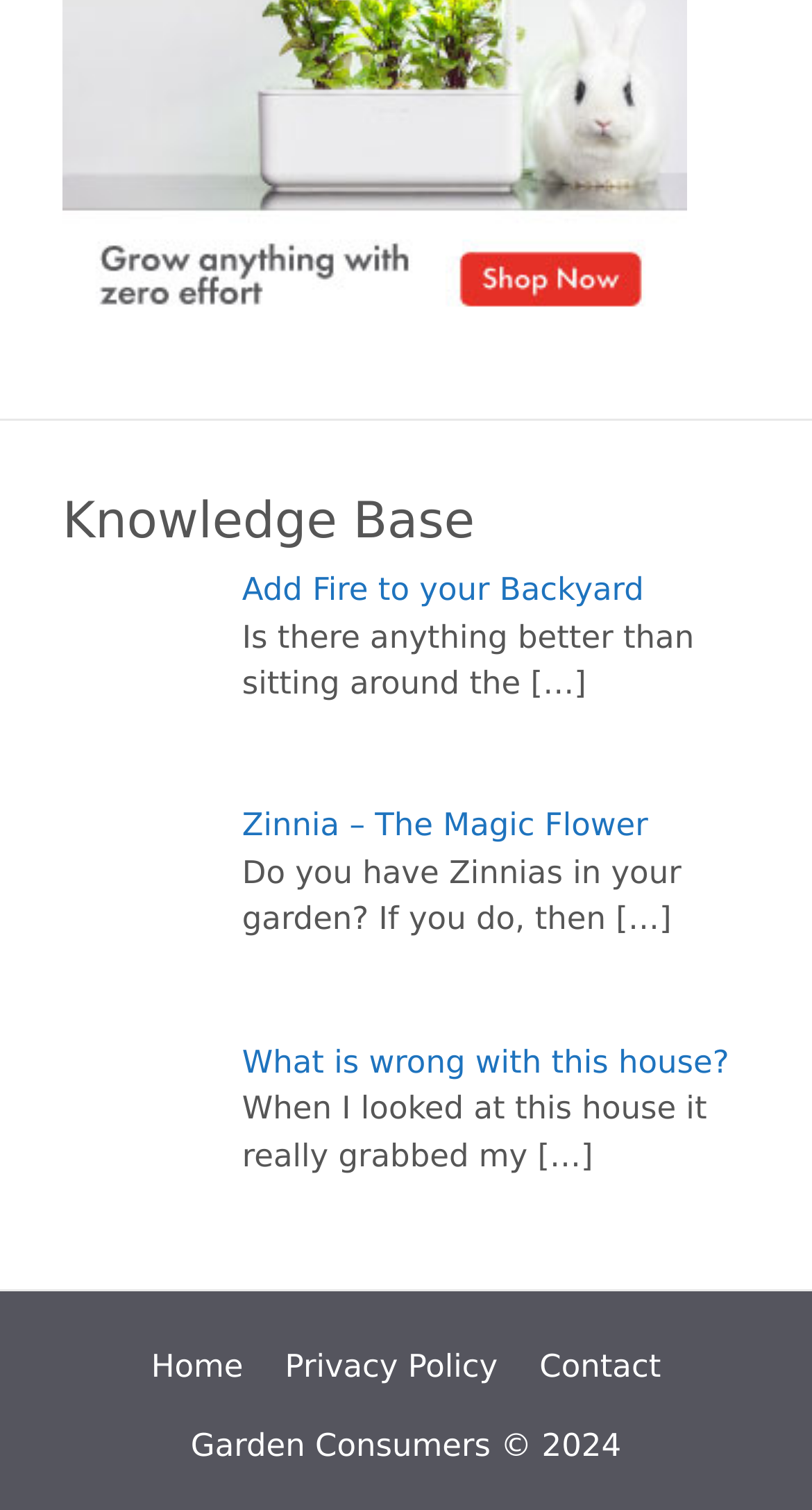Can you find the bounding box coordinates for the UI element given this description: "Add Fire to your Backyard"? Provide the coordinates as four float numbers between 0 and 1: [left, top, right, bottom].

[0.298, 0.378, 0.793, 0.403]